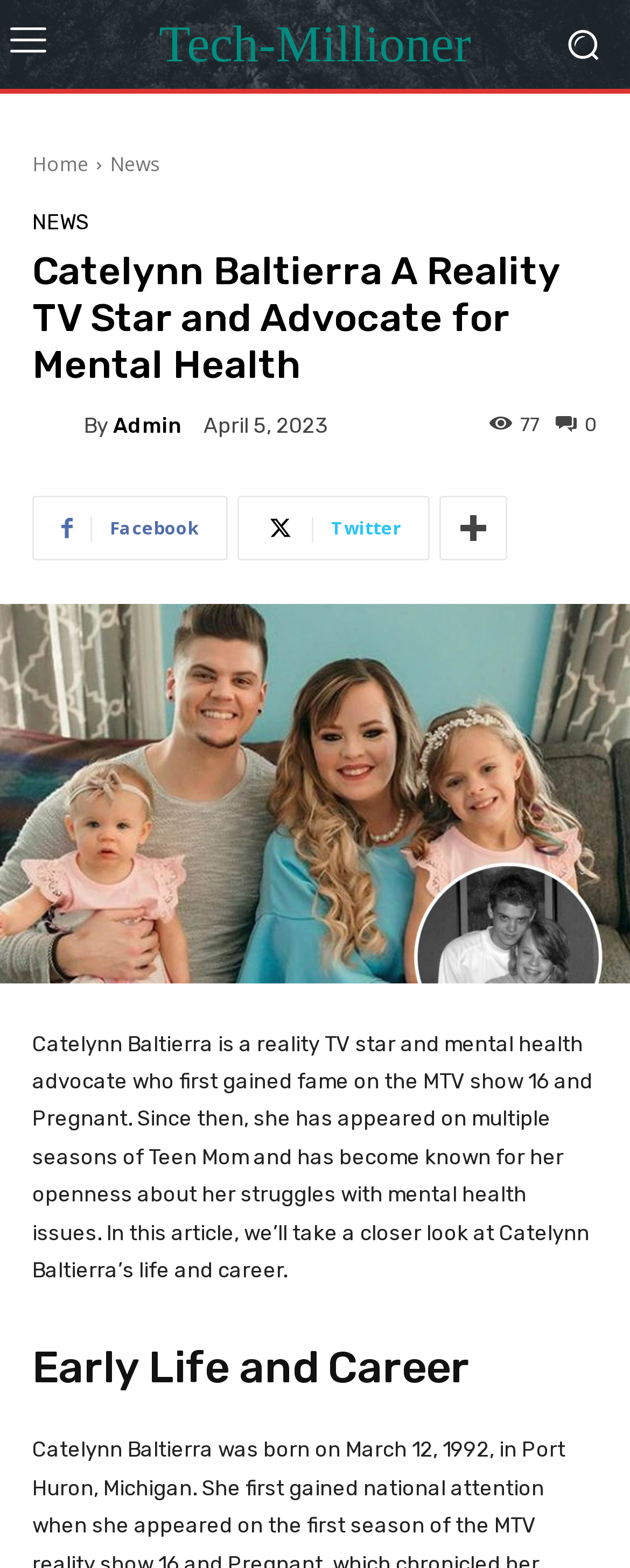Find the bounding box coordinates for the area you need to click to carry out the instruction: "Visit the 'Home' page". The coordinates should be four float numbers between 0 and 1, indicated as [left, top, right, bottom].

None